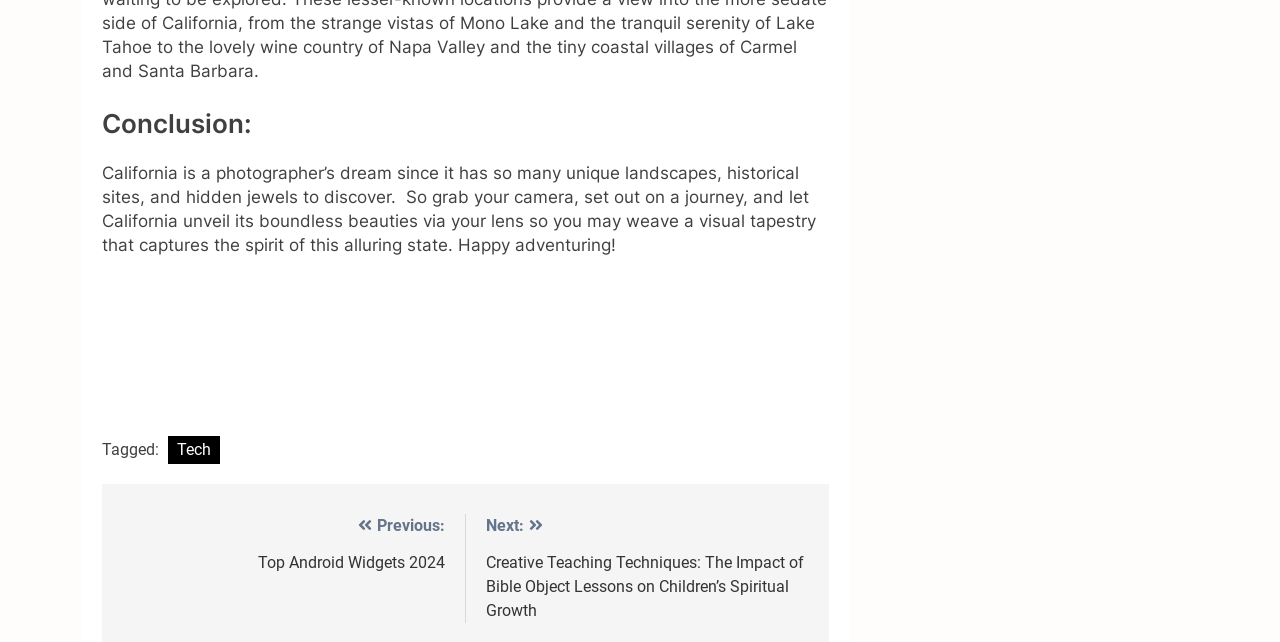Find the coordinates for the bounding box of the element with this description: "Previous: Top Android Widgets 2024".

[0.095, 0.8, 0.347, 0.89]